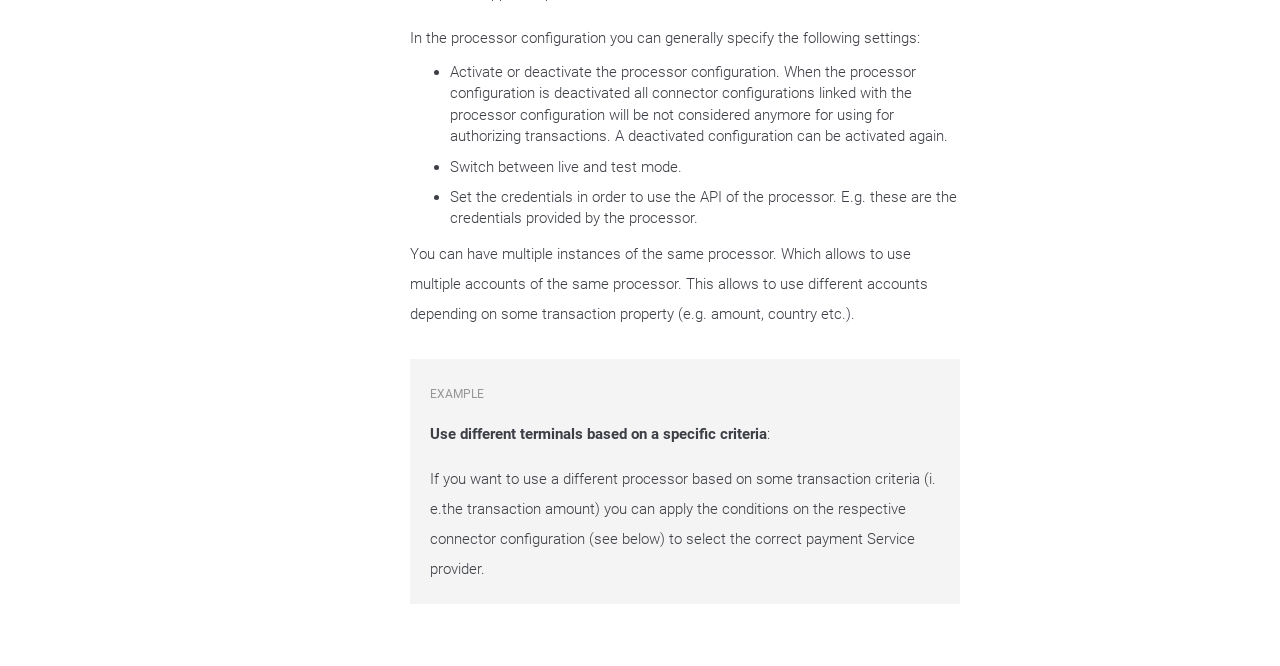Determine the bounding box coordinates for the clickable element to execute this instruction: "Read about processor configuration settings". Provide the coordinates as four float numbers between 0 and 1, i.e., [left, top, right, bottom].

[0.32, 0.043, 0.719, 0.07]